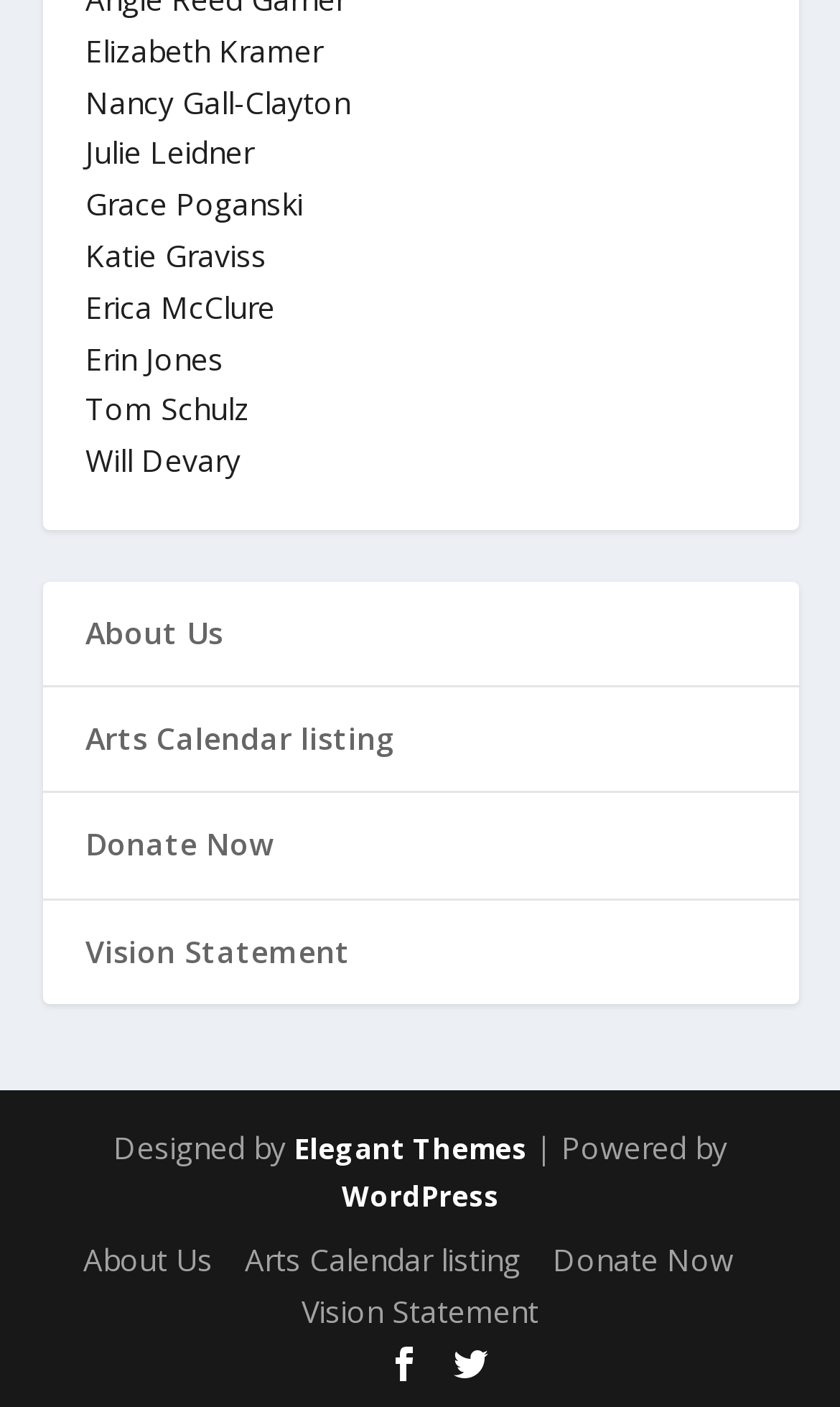Please find the bounding box coordinates of the element that must be clicked to perform the given instruction: "Visit Elegant Themes". The coordinates should be four float numbers from 0 to 1, i.e., [left, top, right, bottom].

[0.35, 0.802, 0.627, 0.83]